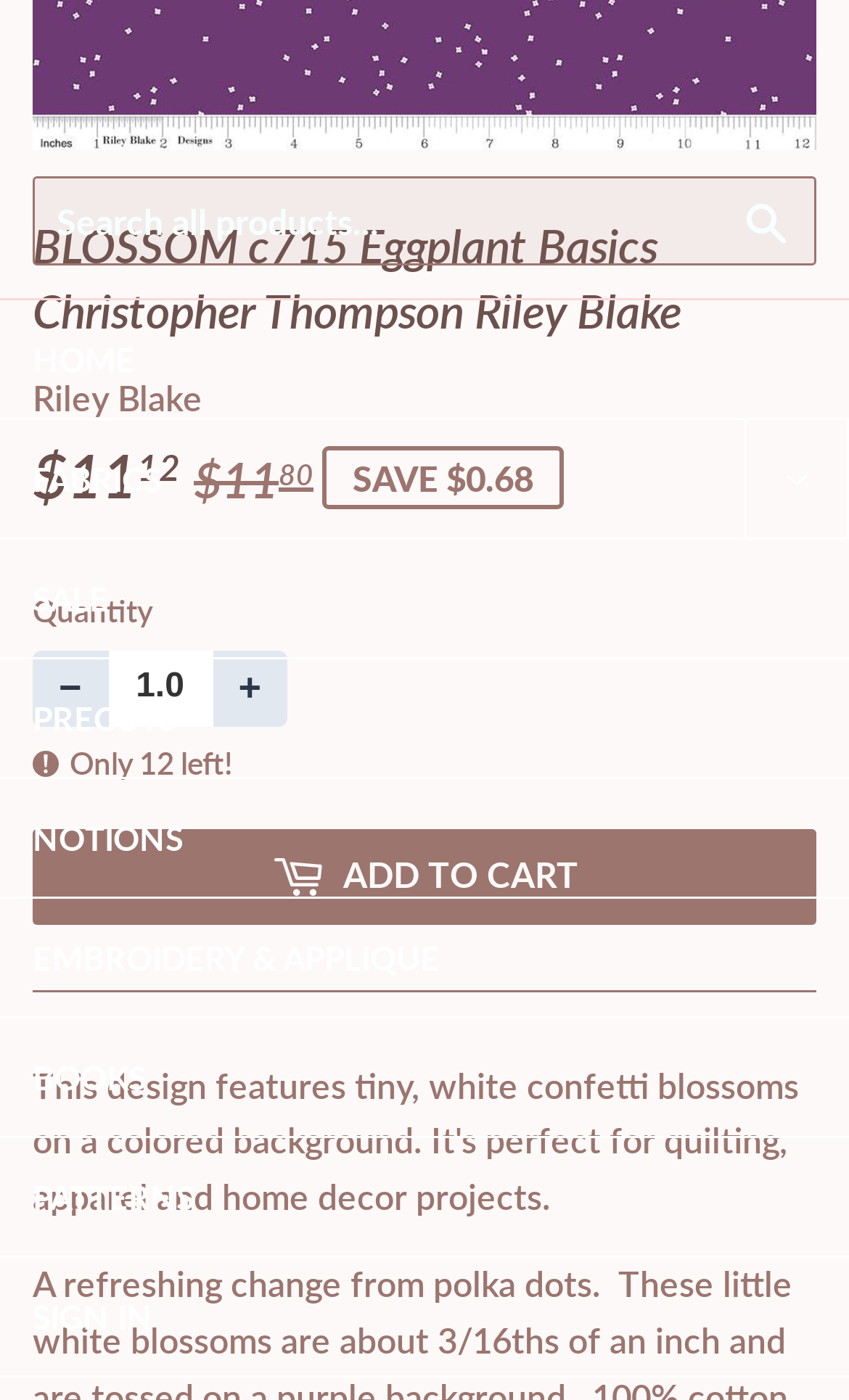What is the sale price of the product?
Look at the image and respond to the question as thoroughly as possible.

The sale price of the product can be found in the StaticText element with the text 'Sale price' followed by the price '$11.12'.